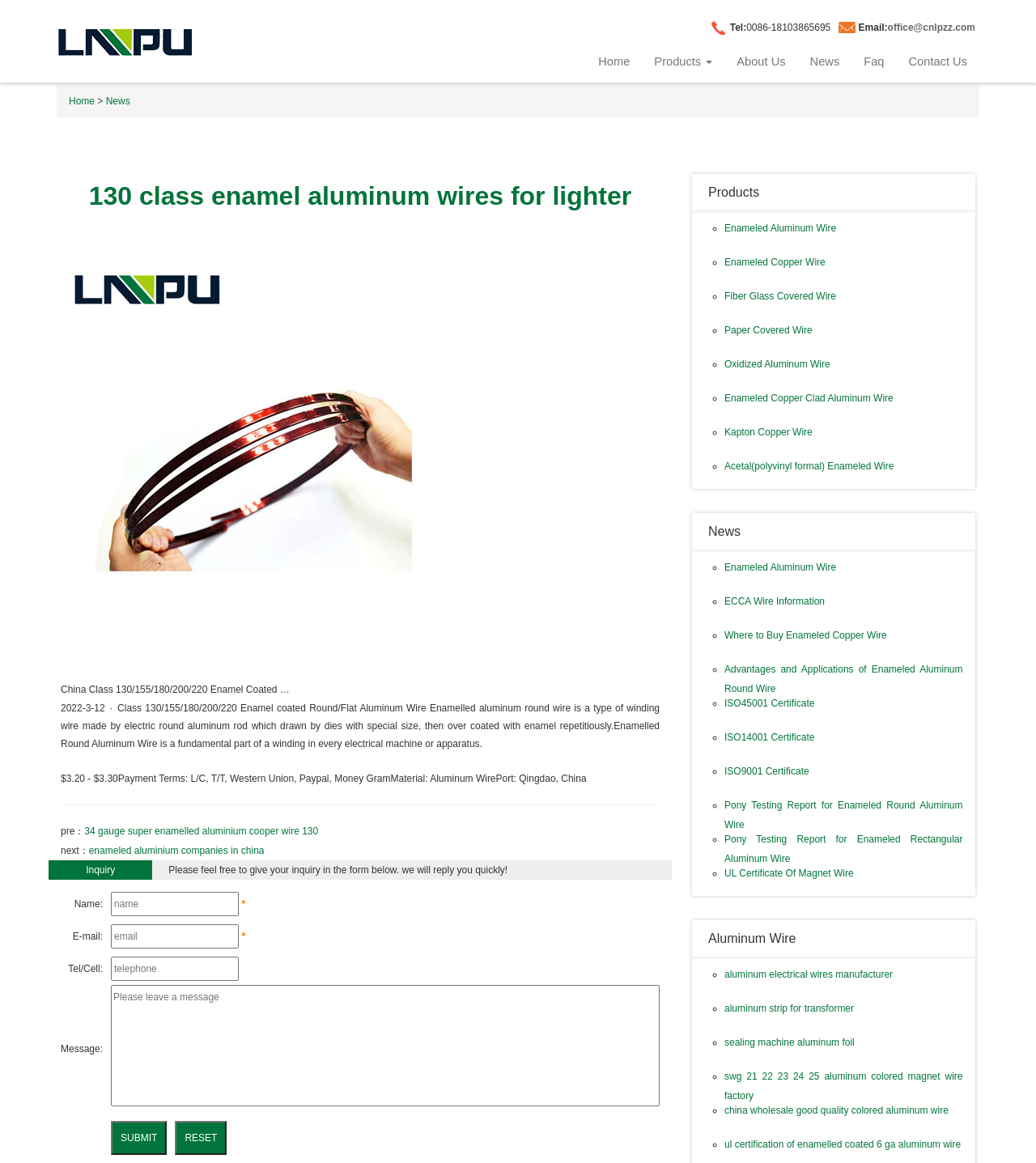Determine which piece of text is the heading of the webpage and provide it.

130 class enamel aluminum wires for lighter